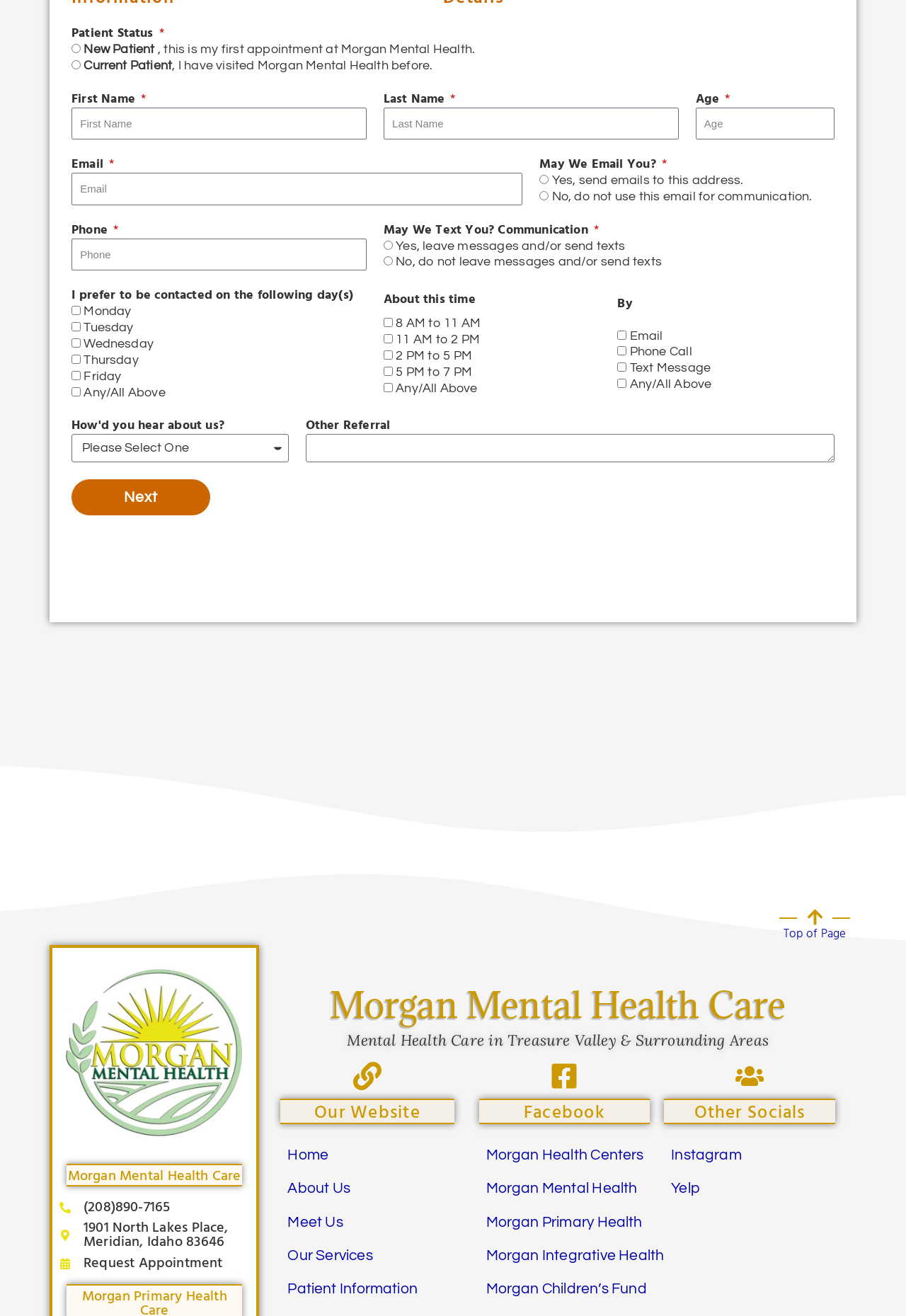Find the bounding box coordinates of the clickable region needed to perform the following instruction: "Click 'Next'". The coordinates should be provided as four float numbers between 0 and 1, i.e., [left, top, right, bottom].

[0.079, 0.364, 0.232, 0.392]